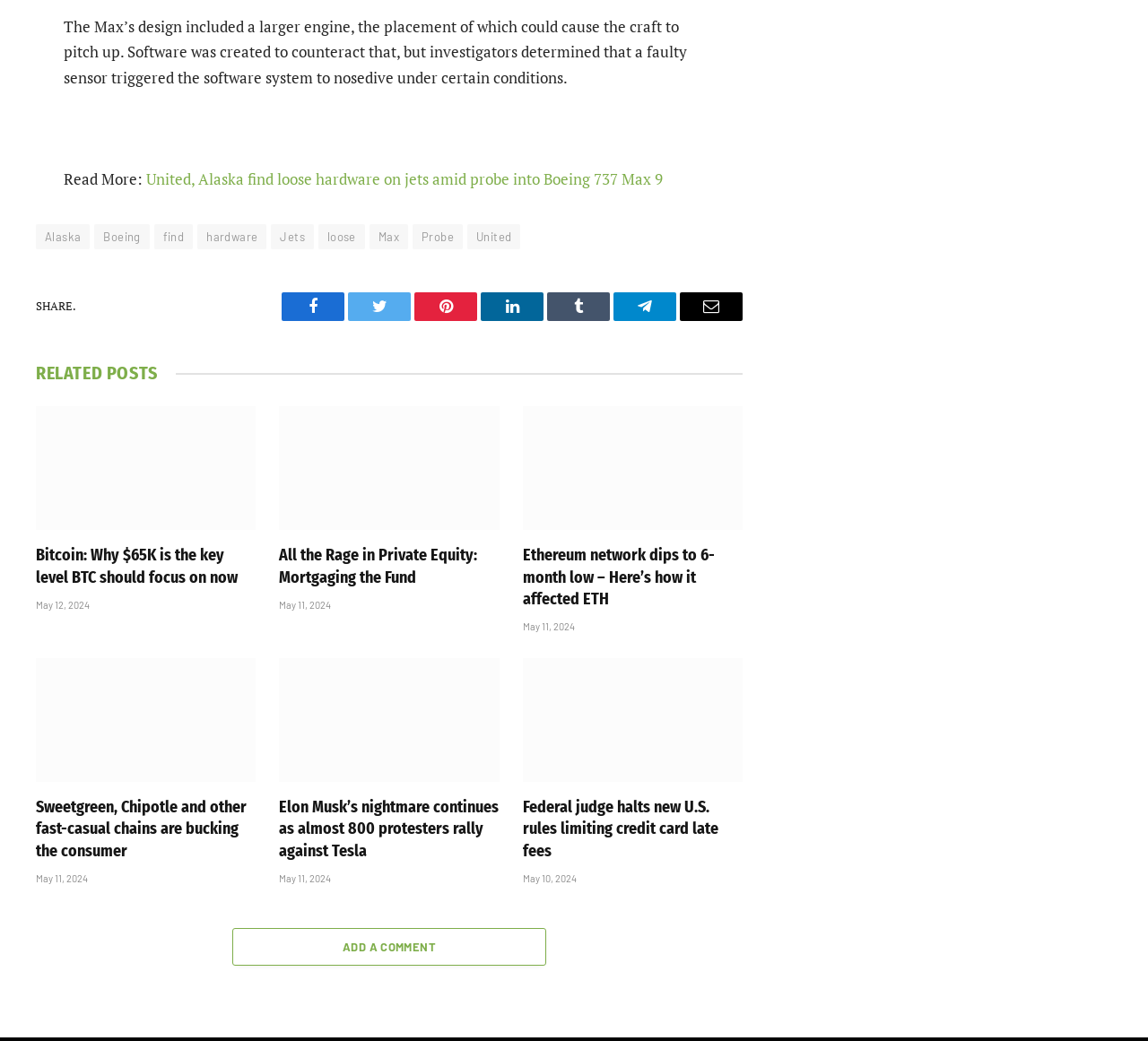Locate the bounding box coordinates of the element that should be clicked to fulfill the instruction: "Read more about Ethereum network".

[0.455, 0.39, 0.647, 0.509]